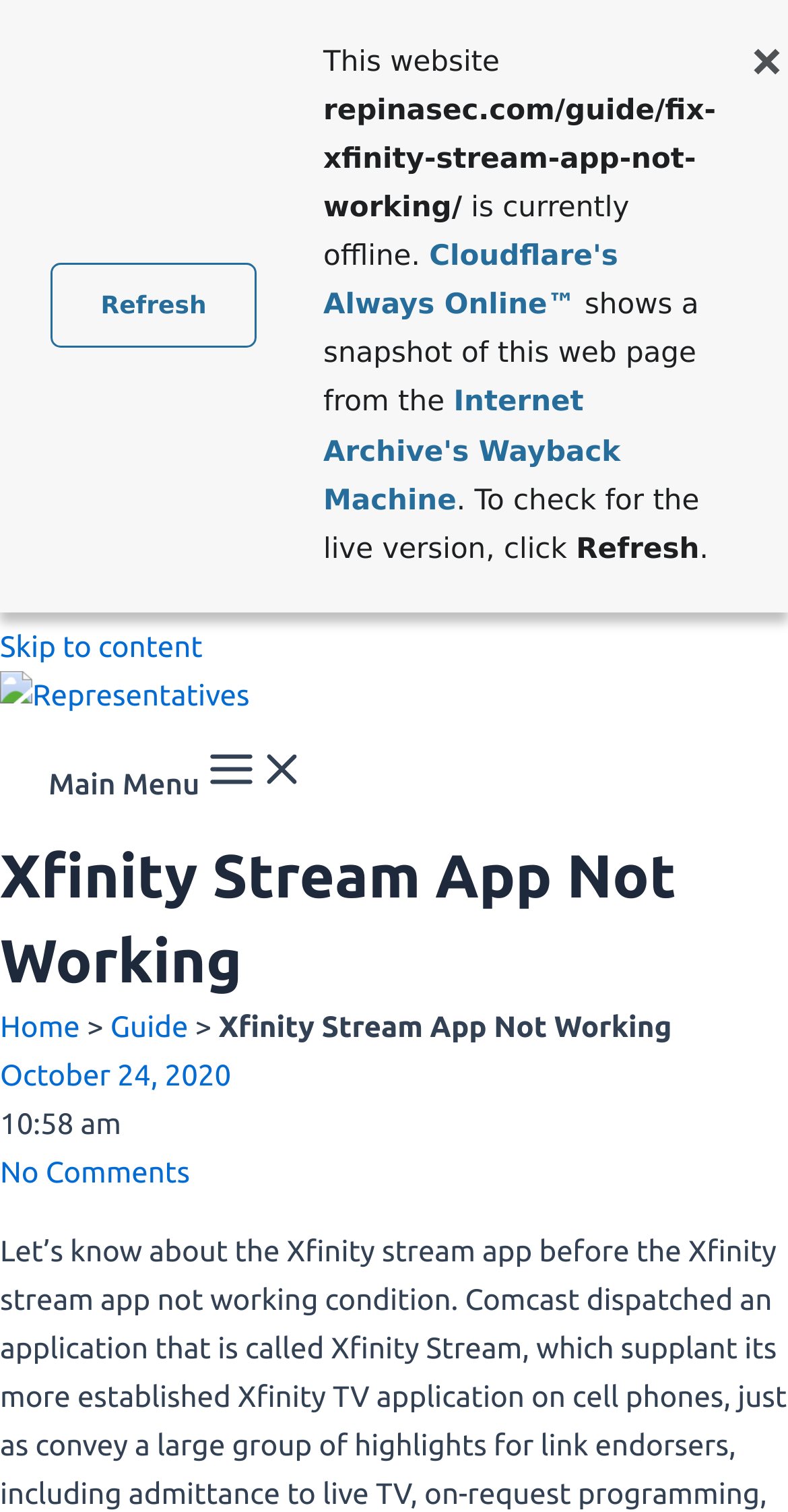Please specify the bounding box coordinates of the element that should be clicked to execute the given instruction: 'Click Refresh'. Ensure the coordinates are four float numbers between 0 and 1, expressed as [left, top, right, bottom].

[0.064, 0.174, 0.326, 0.23]